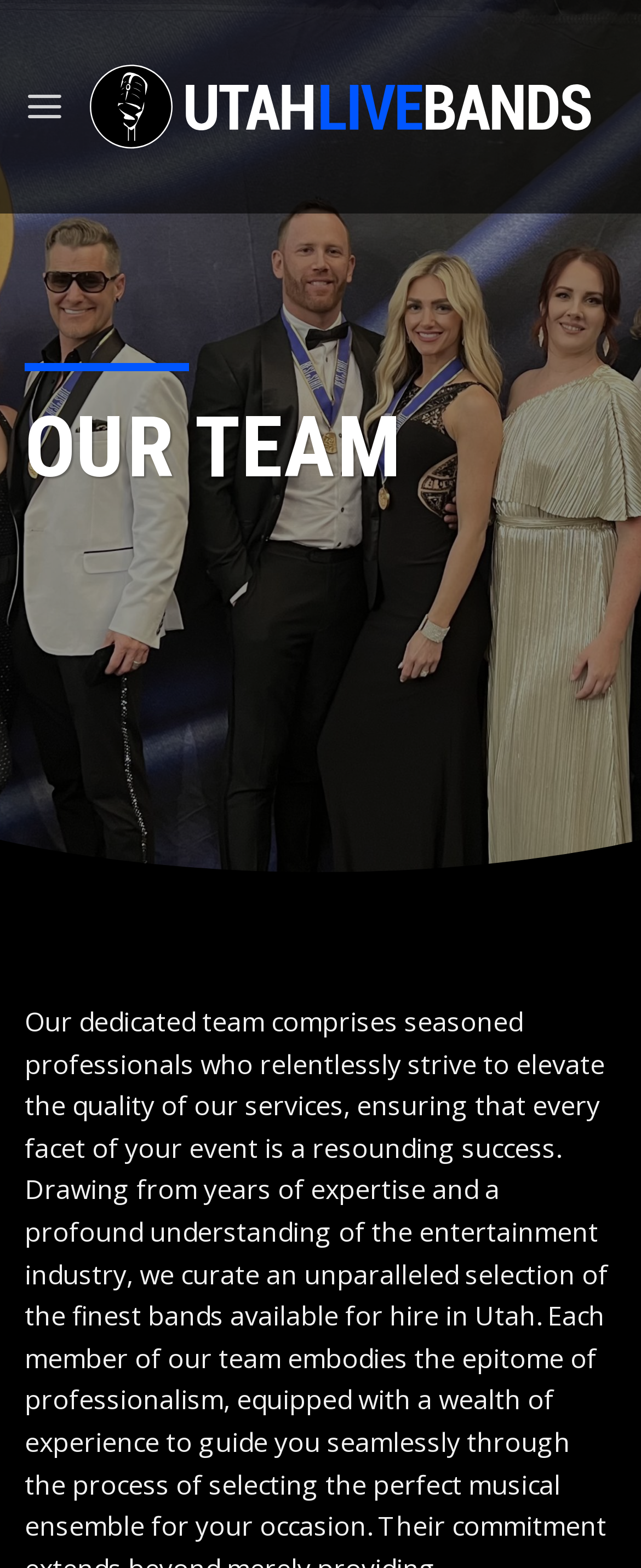Extract the bounding box coordinates for the HTML element that matches this description: "Physician Family Magazine Blog". The coordinates should be four float numbers between 0 and 1, i.e., [left, top, right, bottom].

None